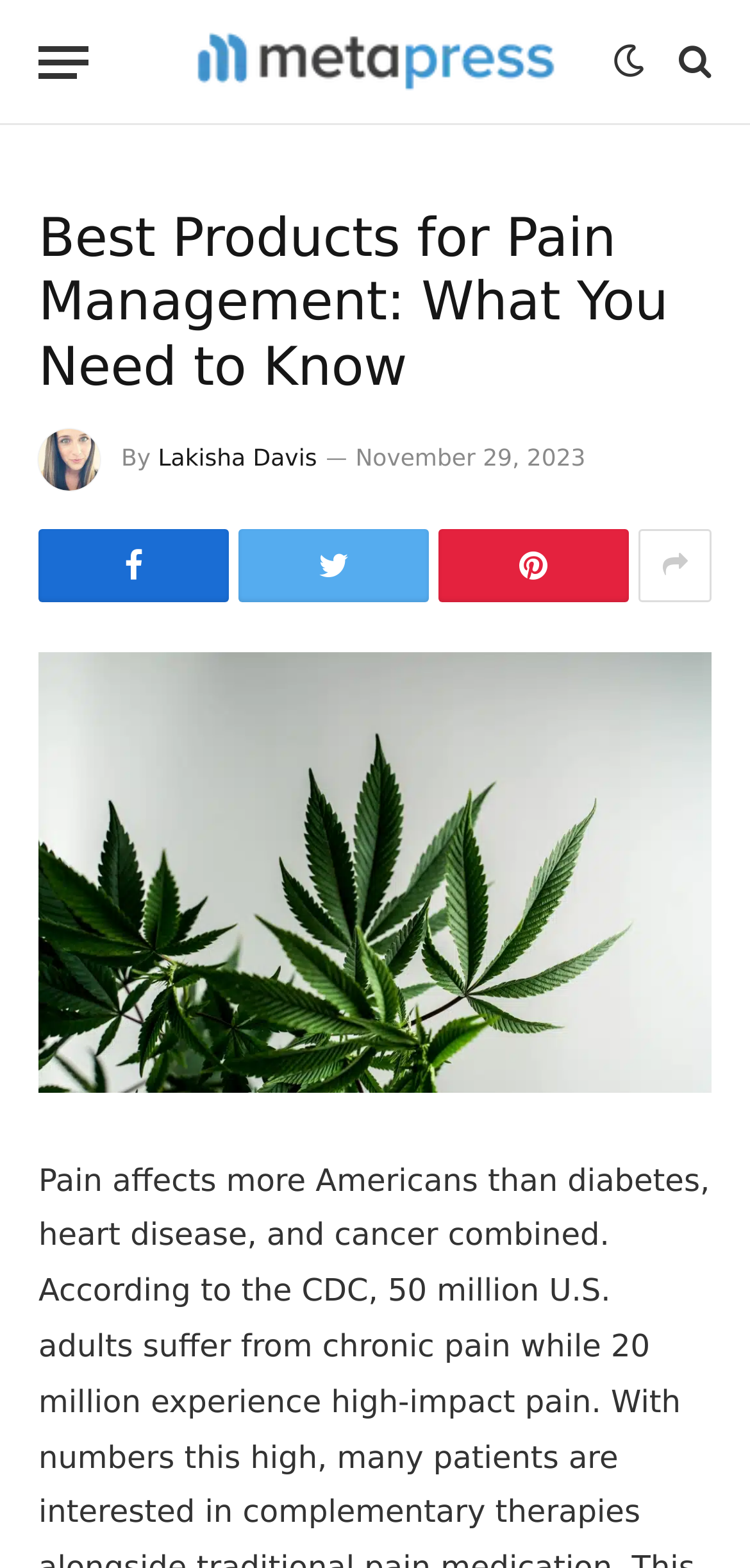Detail the features and information presented on the webpage.

The webpage is about pain management, specifically discussing the best products for it. The title "Best Products for Pain Management: What You Need to Know" is prominently displayed at the top of the page. Below the title, there is a menu button on the left and a link to "Metapress" on the right, accompanied by the Metapress logo. 

On the top-right corner, there are several social media links, including Facebook, Twitter, and LinkedIn, represented by their respective icons. 

The author of the article, Lakisha Davis, is credited below the title, with a small image of her on the left and her name on the right. The date of publication, November 29, 2023, is also displayed next to the author's name. 

Below the author information, there are four icons, possibly representing ratings or reviews, aligned horizontally across the page. 

The main content of the page is an image with a caption "Best Products for Pain Management What You Need to Know About Cannabinoids", which takes up most of the page's width and height.